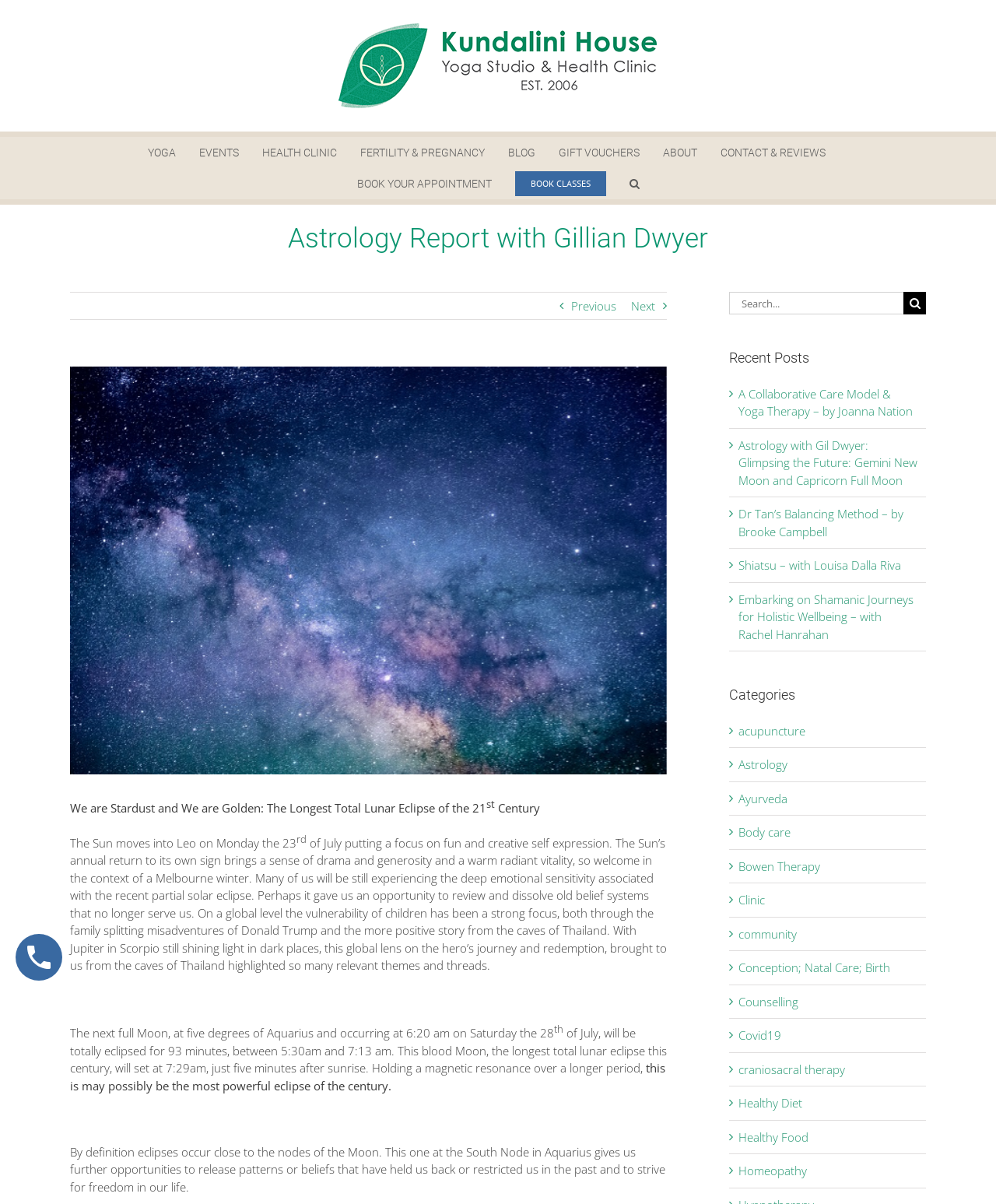Produce an elaborate caption capturing the essence of the webpage.

This webpage is an astrology report with Gillian Dwyer, featuring a lengthy article about the longest total lunar eclipse of the 21st century. At the top of the page, there is a Kundalini House logo on the left, followed by a main menu navigation bar with links to various sections such as yoga, events, health clinic, and more. Below the navigation bar, there is a page title bar with a heading that reads "Astrology Report with Gillian Dwyer".

The main content of the page is a long article that discusses the lunar eclipse, its significance, and its effects on individuals and the world. The article is divided into several paragraphs, with some superscript text and a few links to other pages. There are no images on the page, but there is a link to view a larger image.

On the right side of the page, there is a search bar with a search button and a link to recent posts. Below the search bar, there are several links to recent posts, including articles about yoga therapy, astrology, and shamanic journeys. Further down, there is a categories section with links to various topics such as acupuncture, Ayurveda, body care, and more.

At the very bottom of the page, there is a link to go to the top of the page. Overall, the page has a simple and clean layout, with a focus on presenting the astrology report and related information.